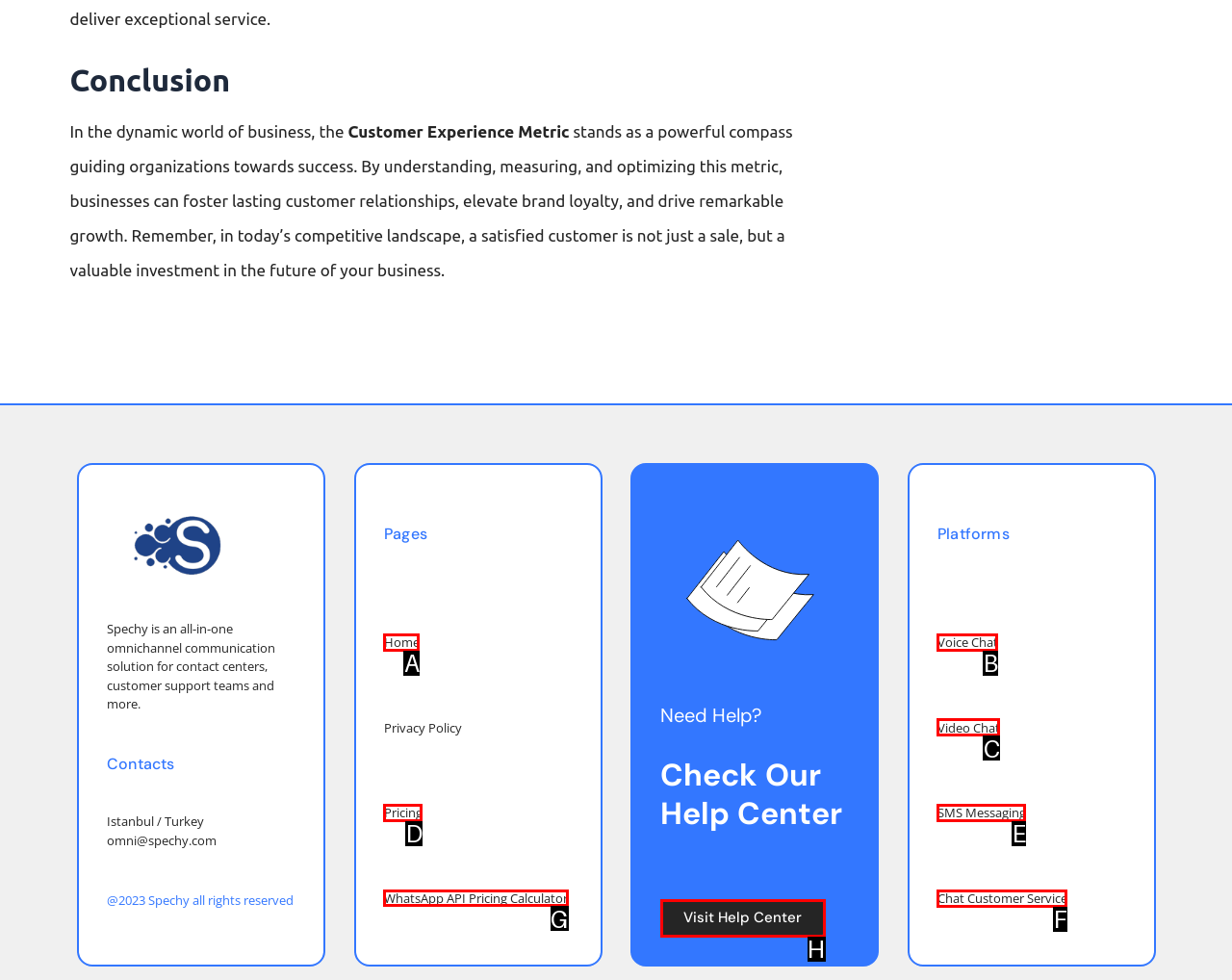Which lettered option should be clicked to achieve the task: get whatsapp api pricing calculator? Choose from the given choices.

G